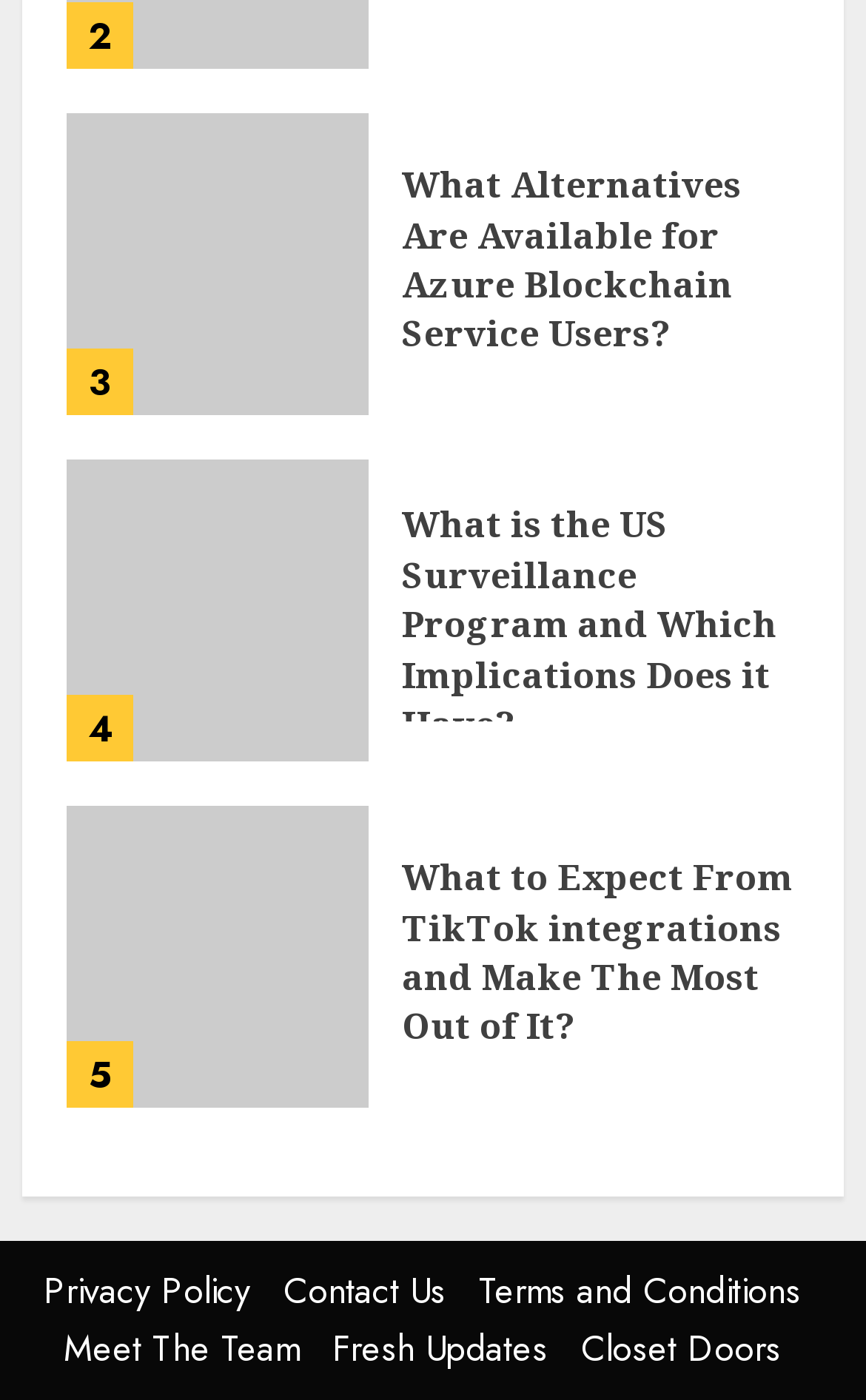What is the theme of the second article?
Based on the image, answer the question with as much detail as possible.

The second article's theme can be determined by reading the heading 'What is the US Surveillance Program and Which Implications Does it Have?' which is located below the first article, indicating that the article is about the US Surveillance Program and its implications.